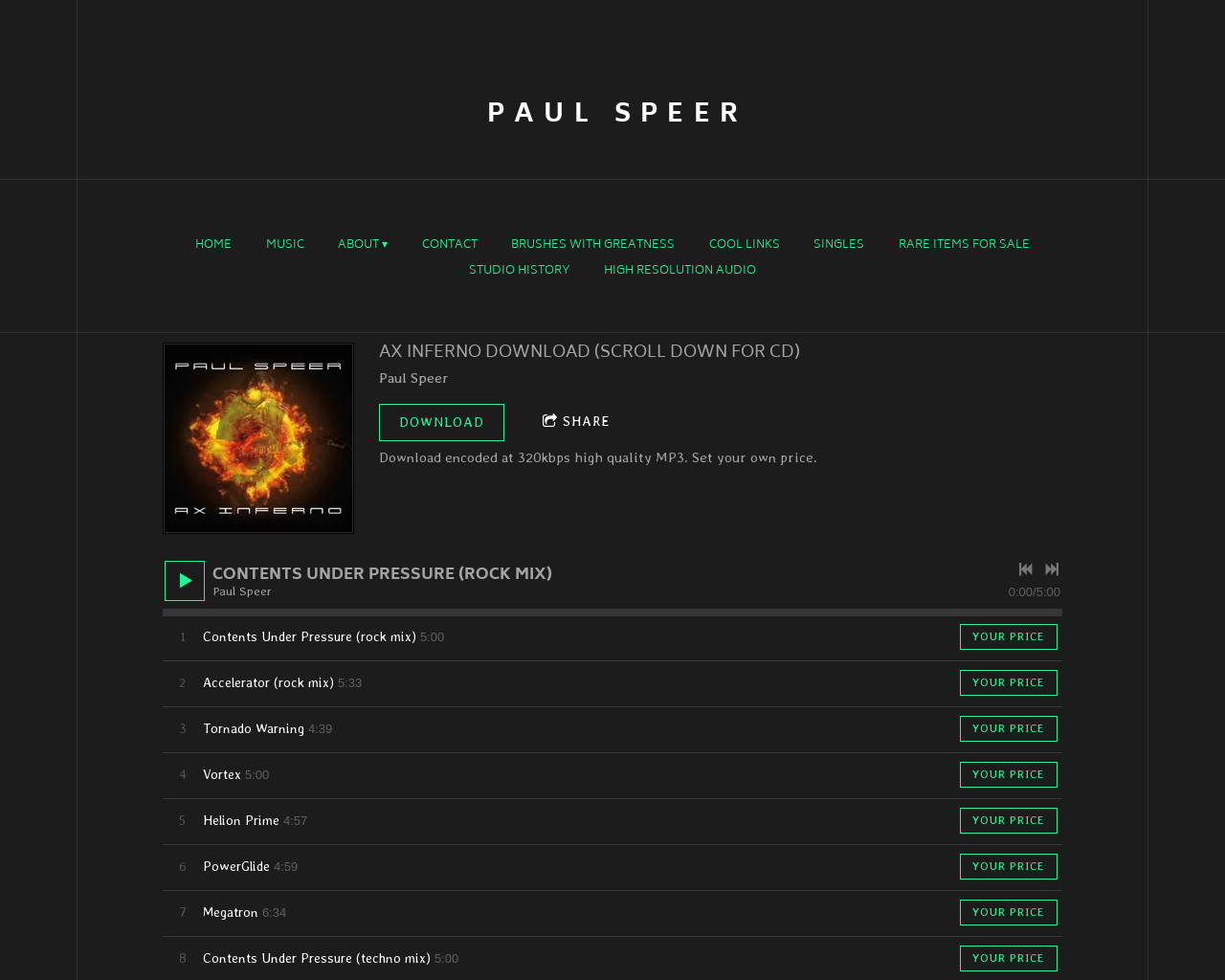Locate the bounding box coordinates of the element that should be clicked to fulfill the instruction: "Download Ax Inferno album".

[0.309, 0.412, 0.412, 0.45]